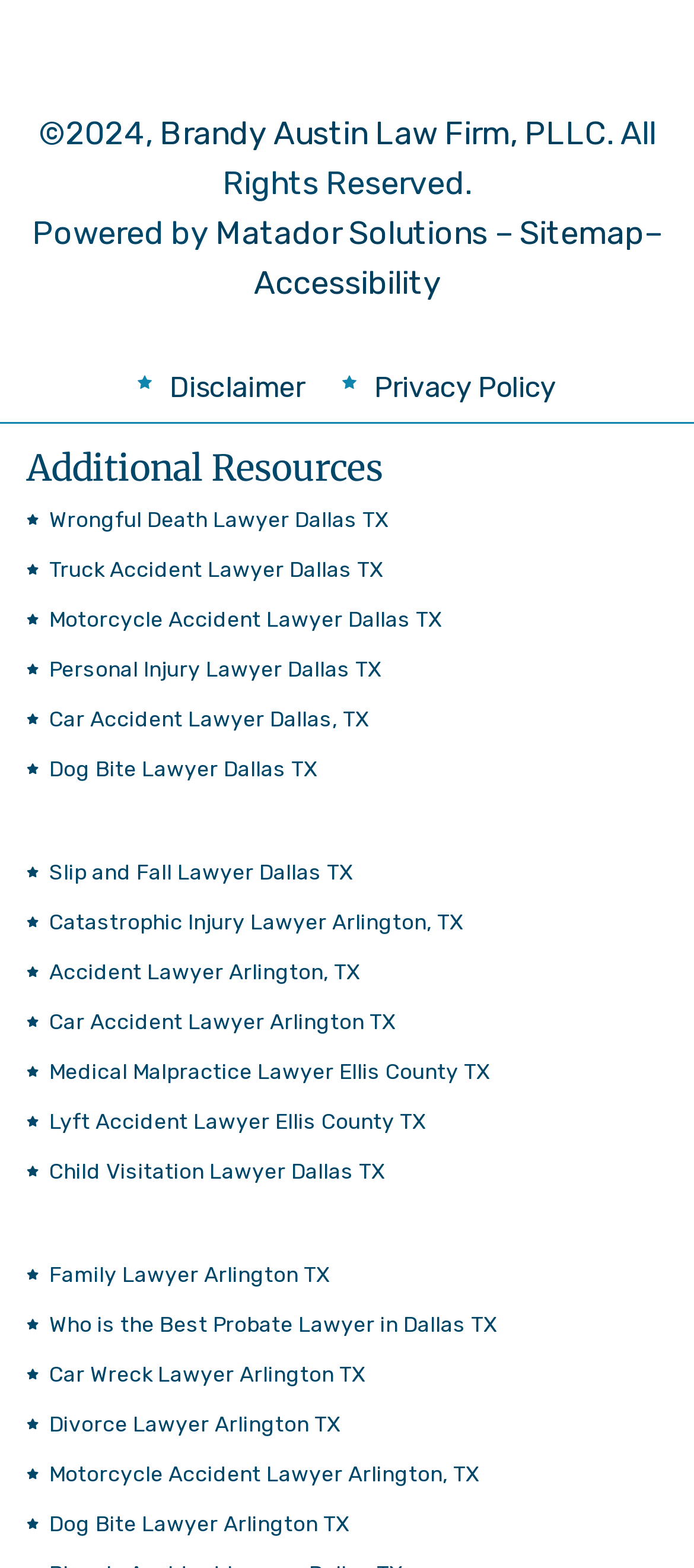What is the name of the law firm?
Provide an in-depth and detailed explanation in response to the question.

The name of the law firm can be found in the link element with the text 'Brandy Austin Law Firm, PLLC' at the top of the webpage.